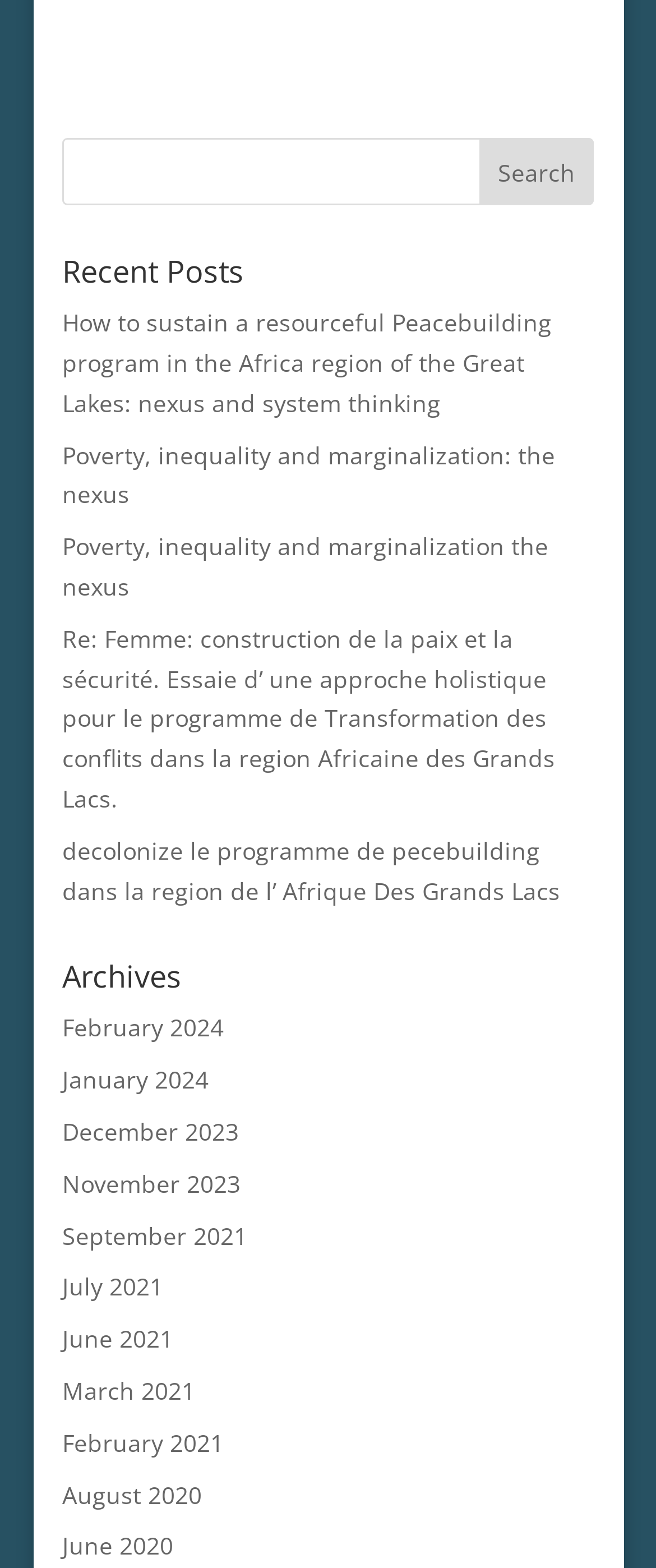Please analyze the image and give a detailed answer to the question:
What is the purpose of the links under 'Archives'?

The links under the 'Archives' heading are organized by month and year, suggesting that they provide access to past posts or articles on the website. This allows users to browse and read content from previous months and years.